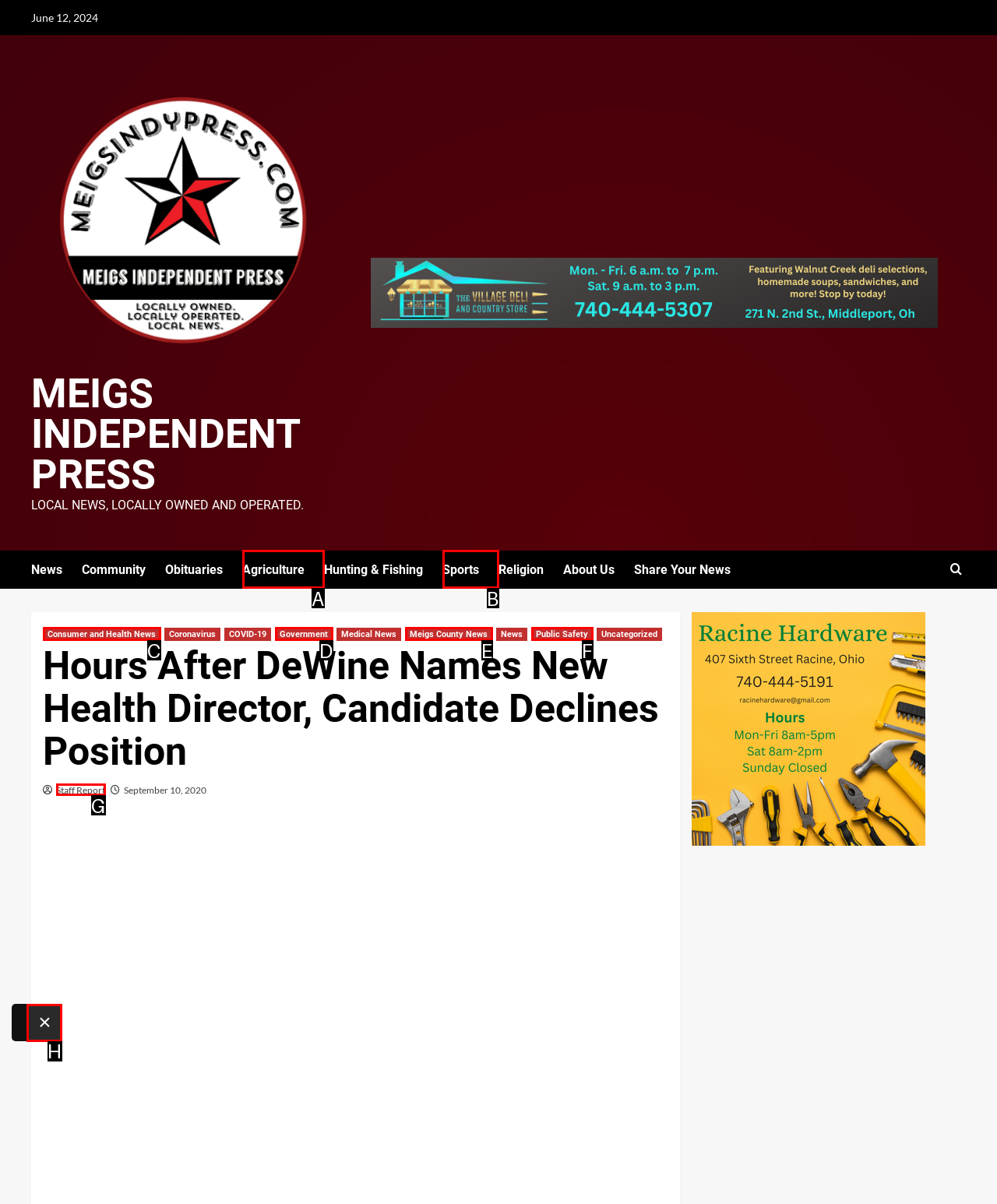Indicate which lettered UI element to click to fulfill the following task: Select an option from the combobox
Provide the letter of the correct option.

None